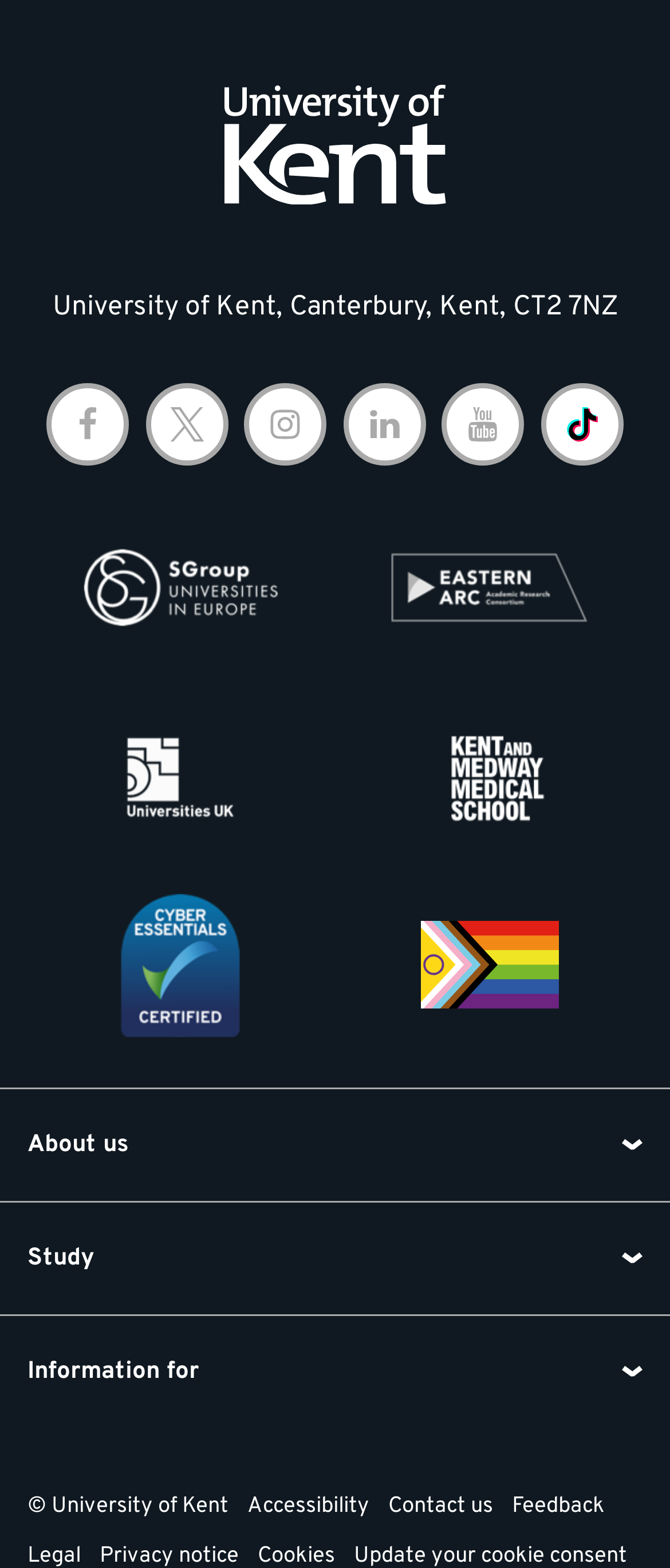Bounding box coordinates should be in the format (top-left x, top-left y, bottom-right x, bottom-right y) and all values should be floating point numbers between 0 and 1. Determine the bounding box coordinate for the UI element described as: Connect with us on LinkedIn

[0.512, 0.244, 0.635, 0.297]